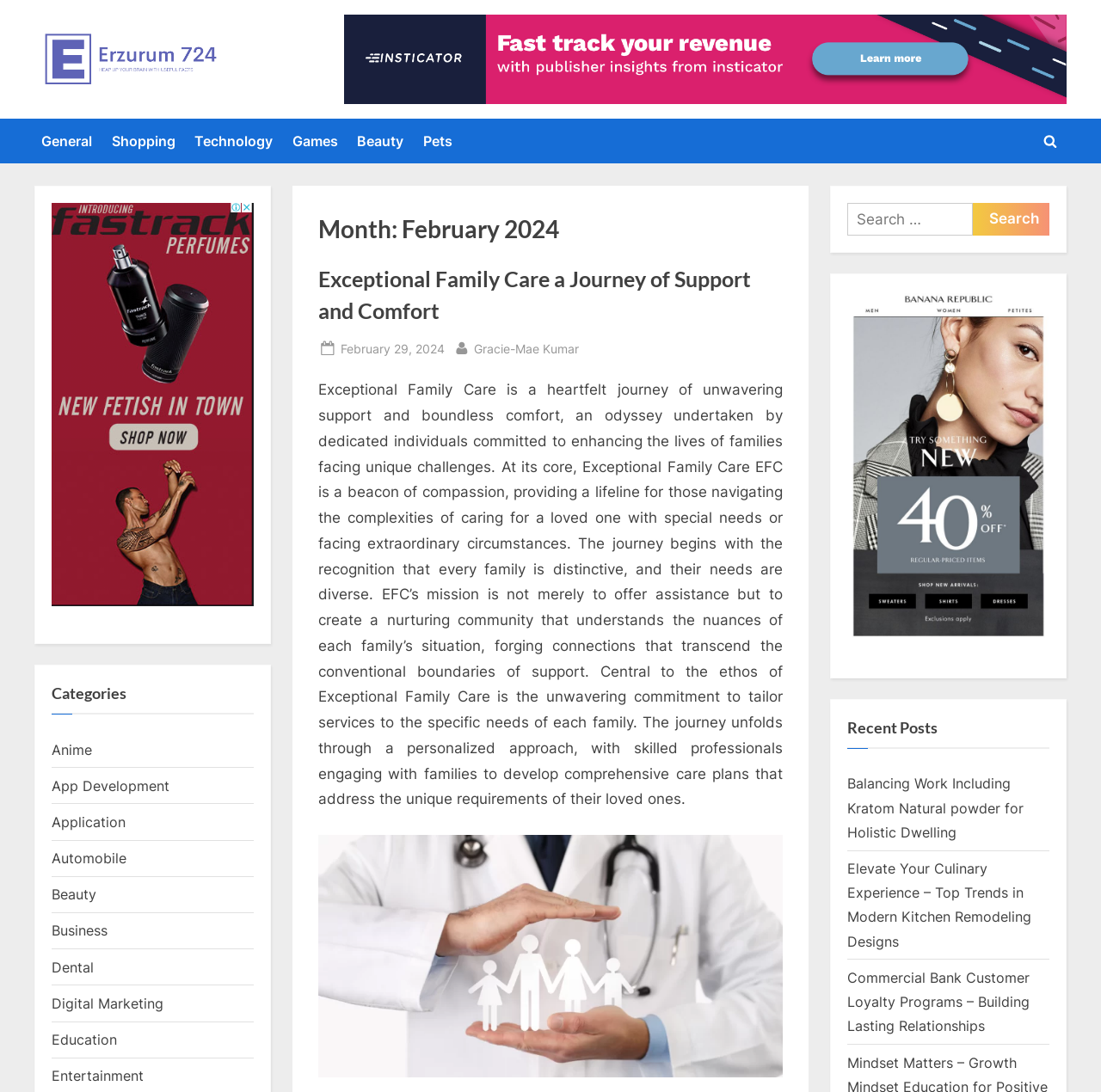Locate the bounding box coordinates of the segment that needs to be clicked to meet this instruction: "Read the 'Exceptional Family Care a Journey of Support and Comfort' article".

[0.289, 0.244, 0.682, 0.296]